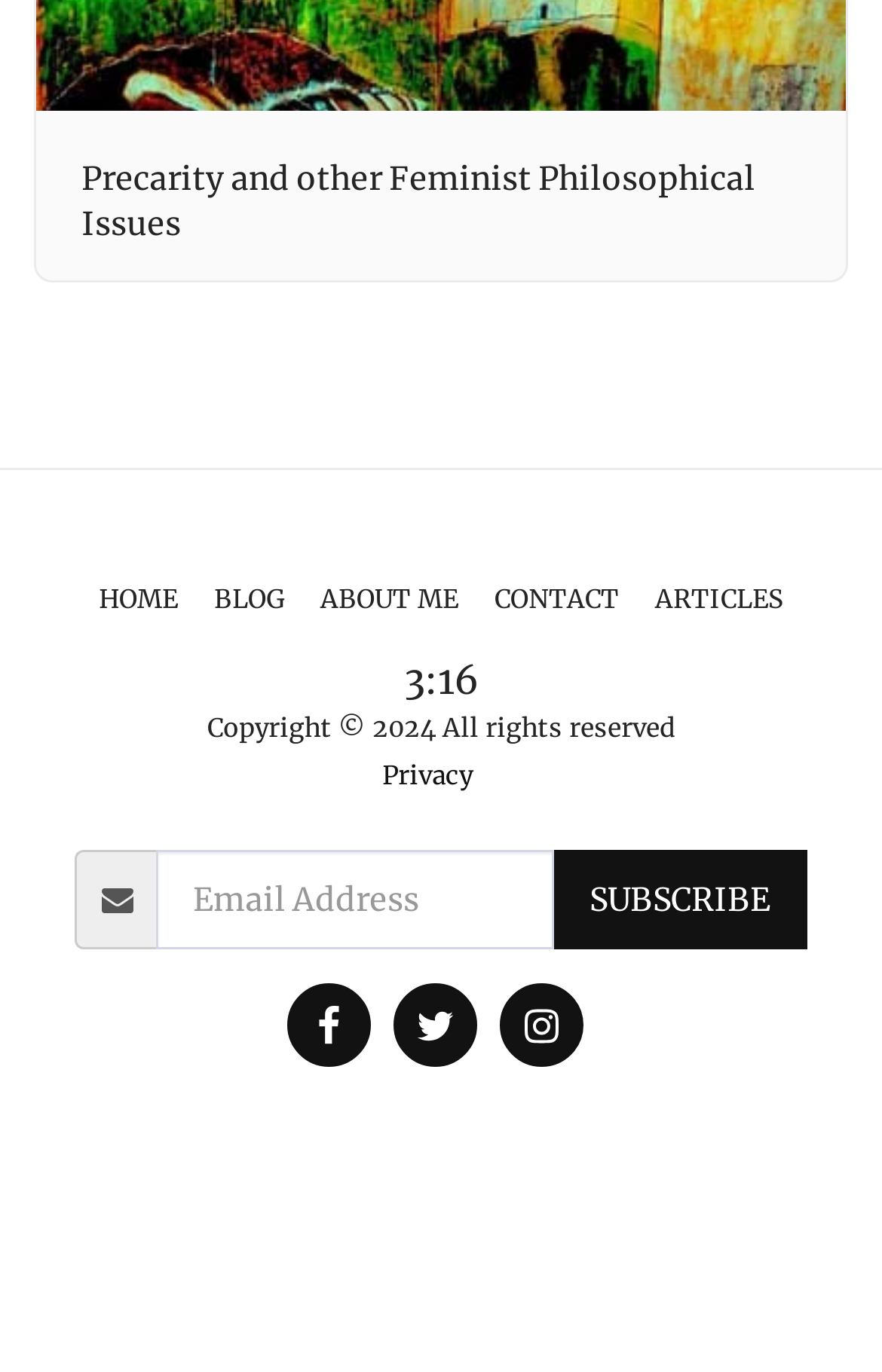Answer the question briefly using a single word or phrase: 
What is the purpose of the textbox?

Email Address